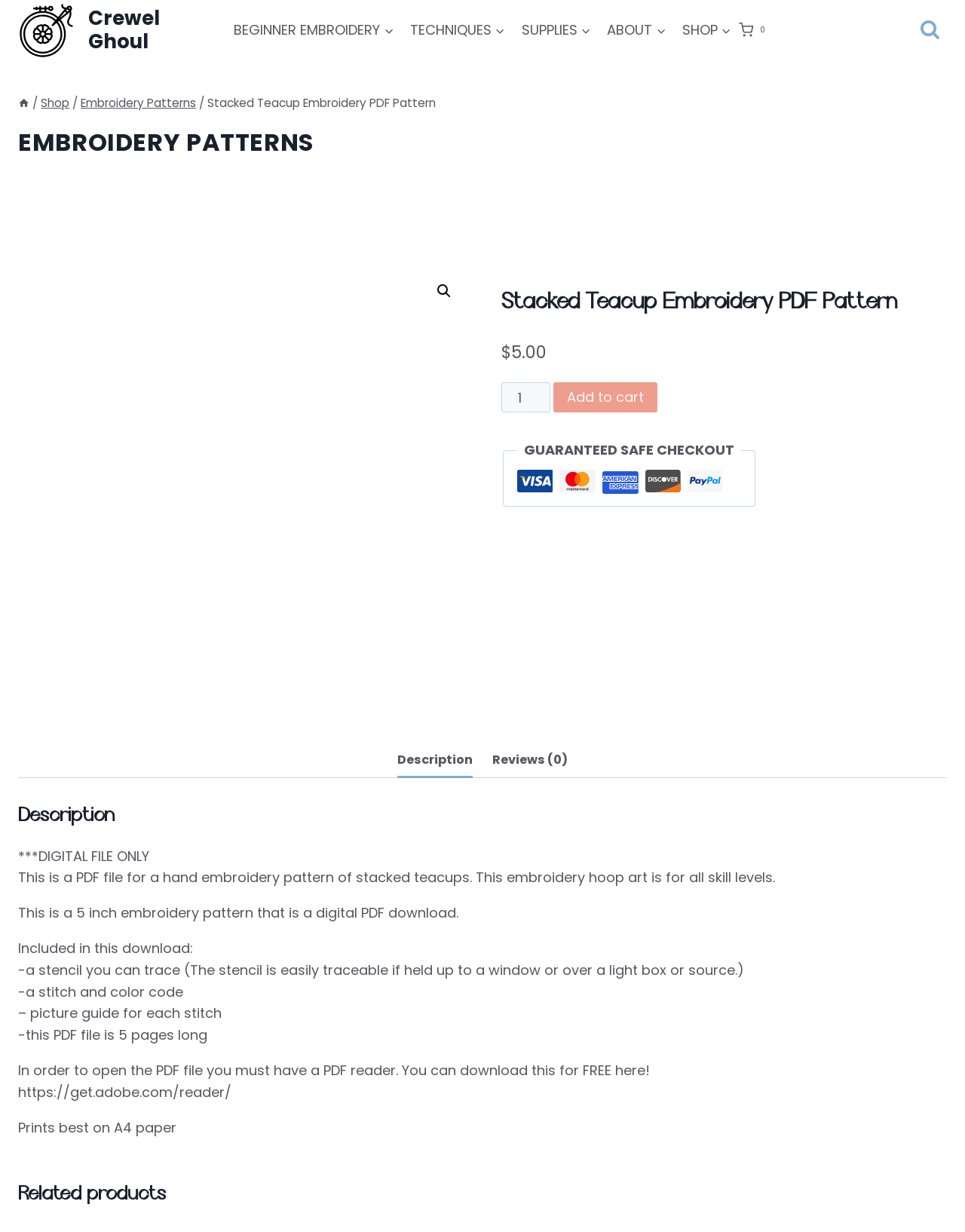Please provide a brief answer to the question using only one word or phrase: 
What is the price of the Stacked Teacup Embroidery PDF Pattern?

$5.00